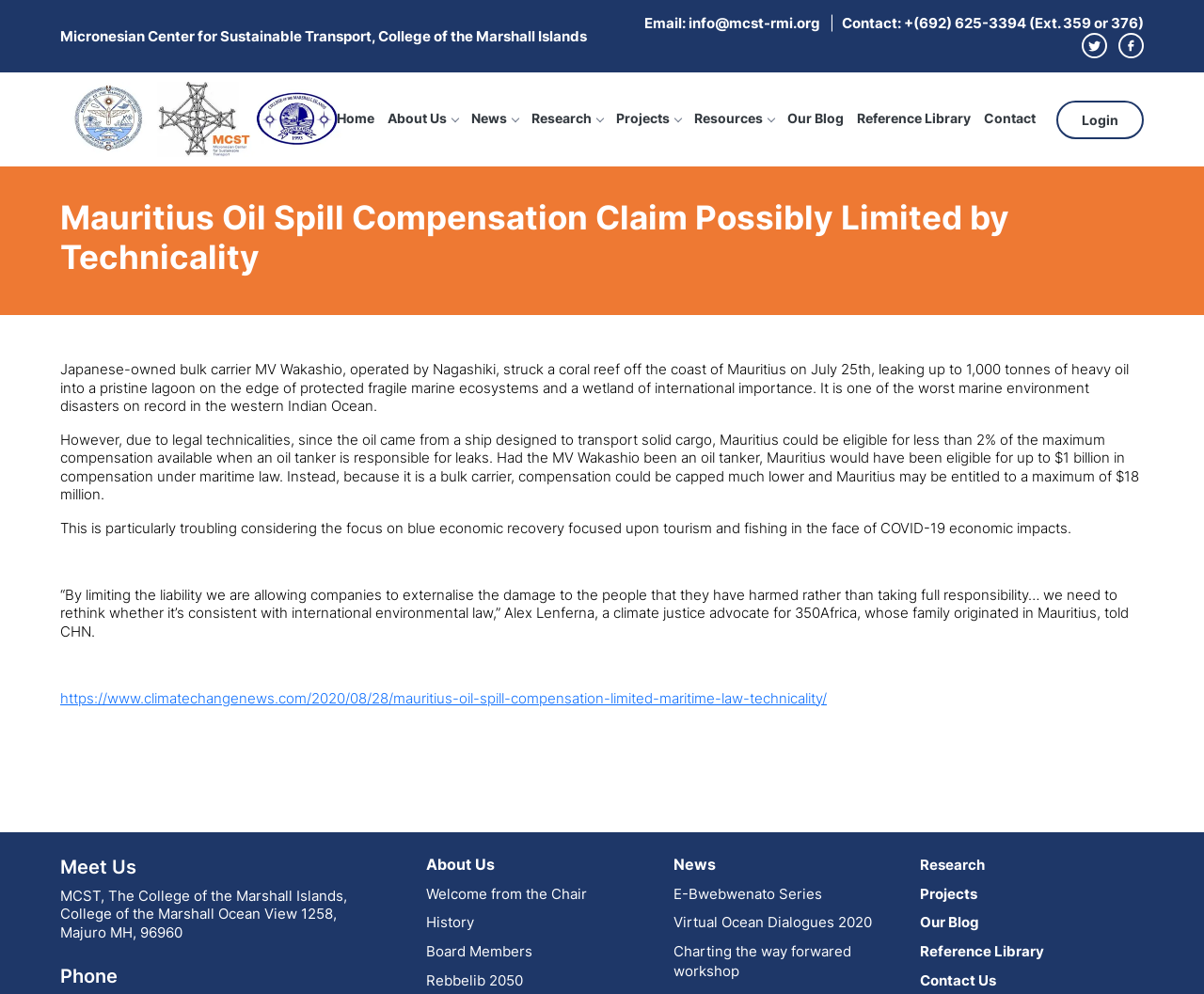What is the name of the ship involved in the oil spill?
Provide an in-depth and detailed explanation in response to the question.

I found the answer by looking at the static text element with the content 'Japanese-owned bulk carrier MV Wakashio, operated by Nagashiki, struck a coral reef off the coast of Mauritius on July 25th...' which is located in the main content area of the webpage.